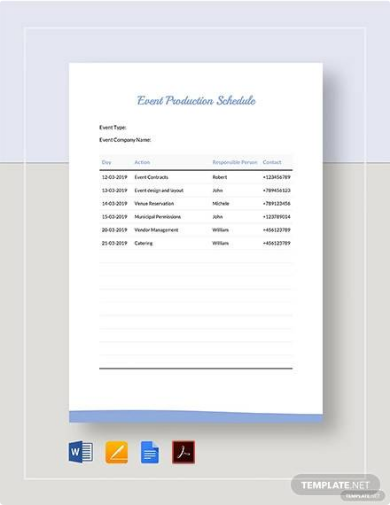Answer the question with a brief word or phrase:
What is the design element at the bottom of the template?

A blue wave design